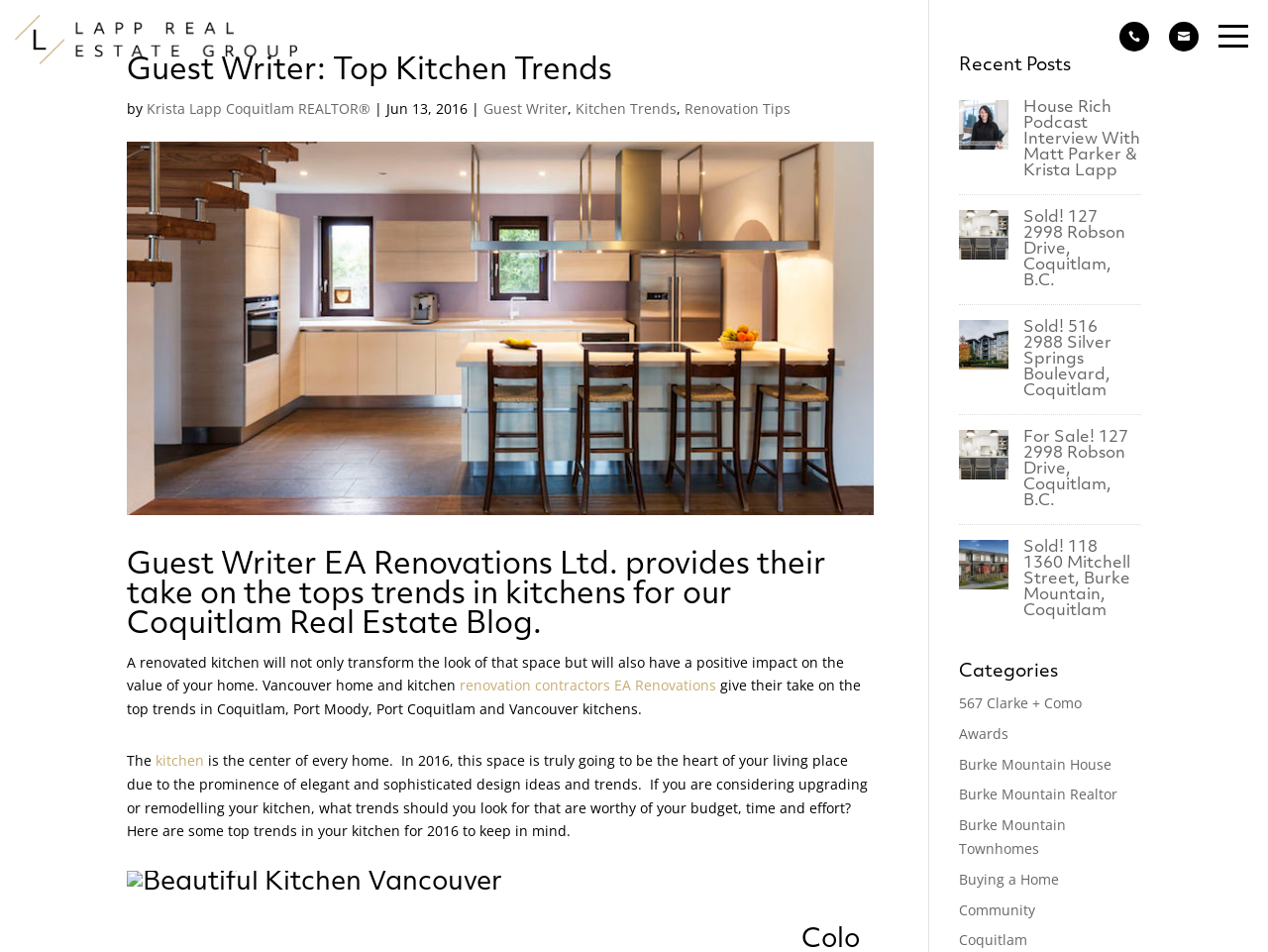Using a single word or phrase, answer the following question: 
What is the company providing renovation services?

EA Renovations Ltd.